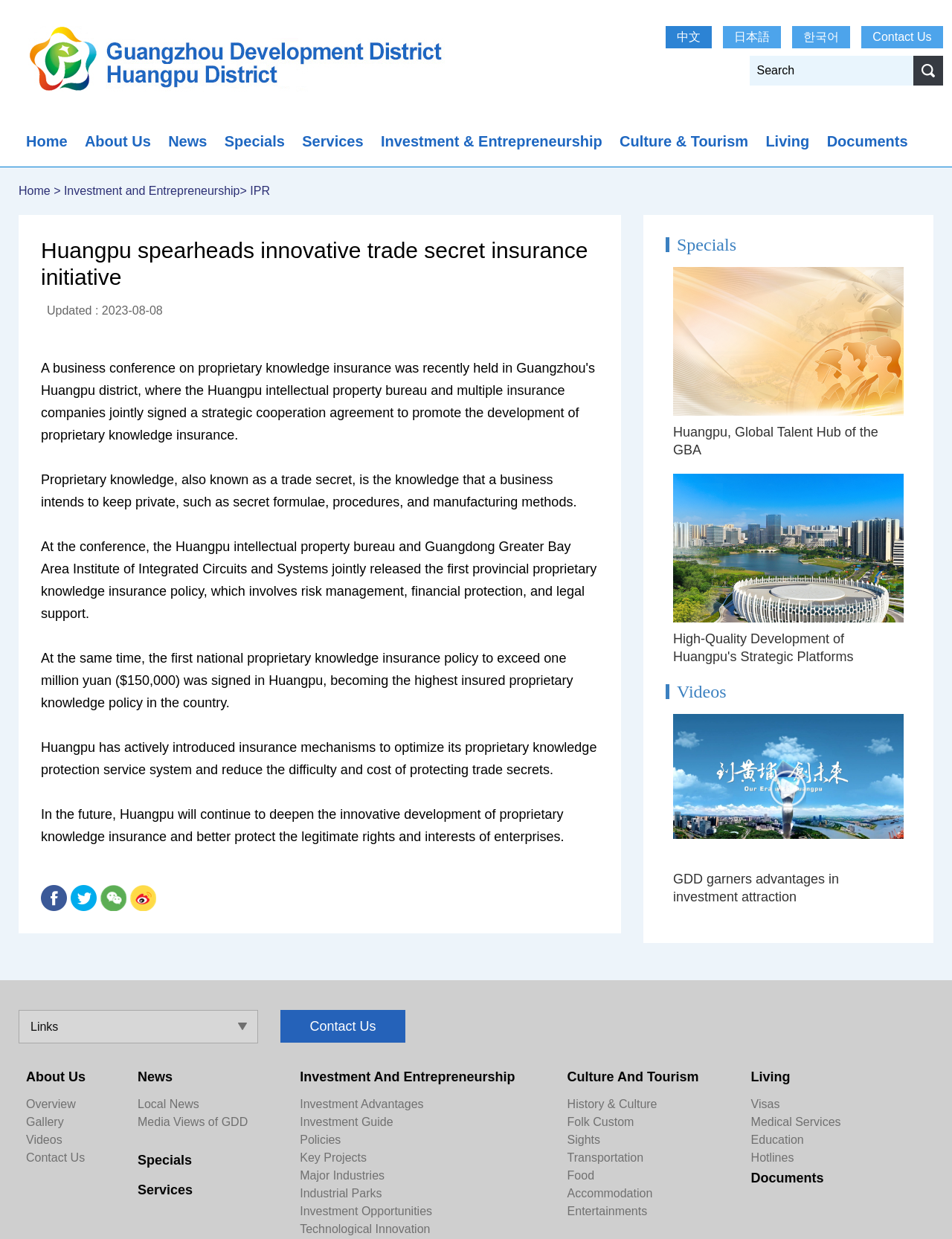Pinpoint the bounding box coordinates of the area that should be clicked to complete the following instruction: "Search for something". The coordinates must be given as four float numbers between 0 and 1, i.e., [left, top, right, bottom].

[0.787, 0.045, 0.959, 0.069]